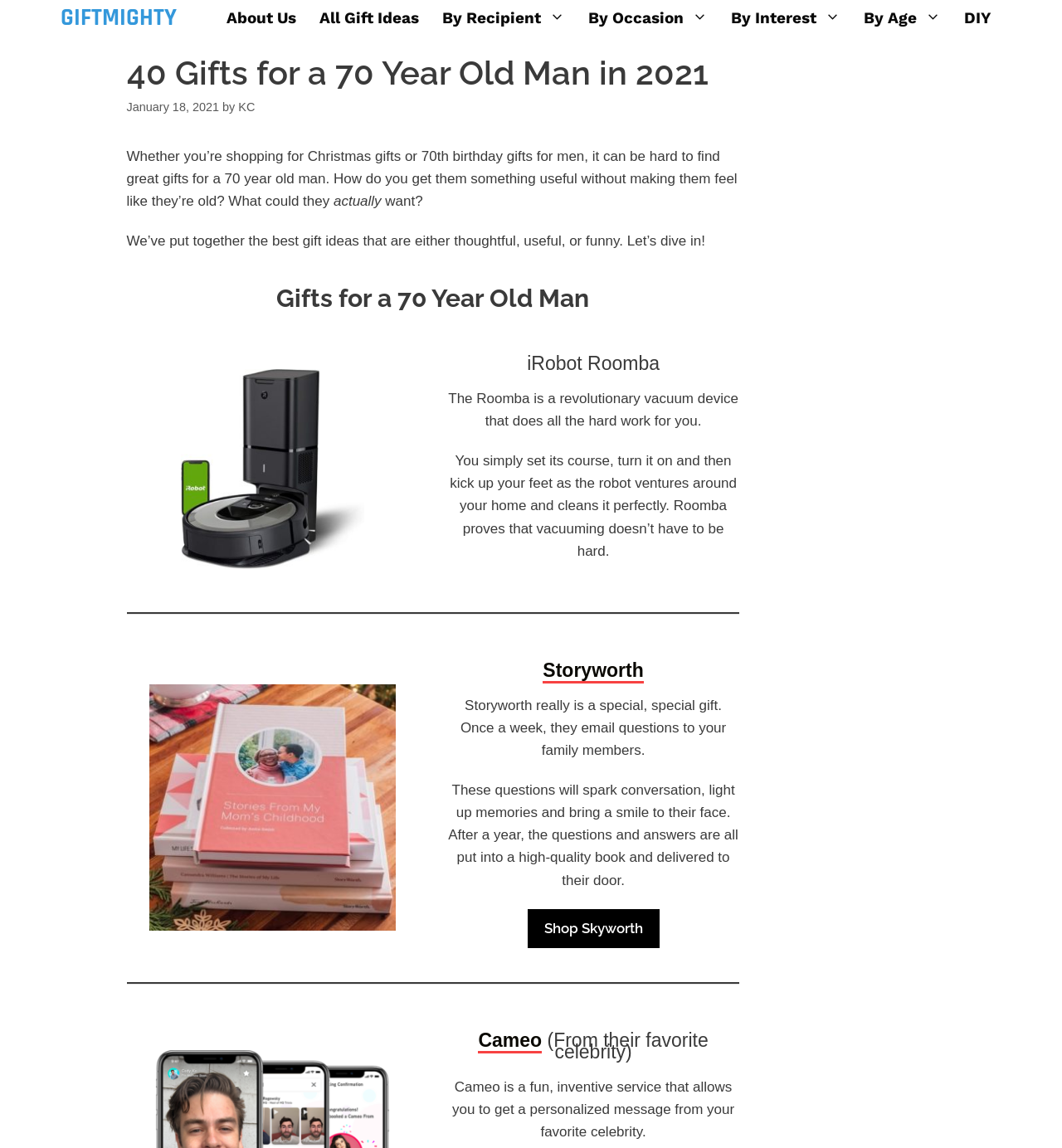For the element described, predict the bounding box coordinates as (top-left x, top-left y, bottom-right x, bottom-right y). All values should be between 0 and 1. Element description: Elegant Themes

None